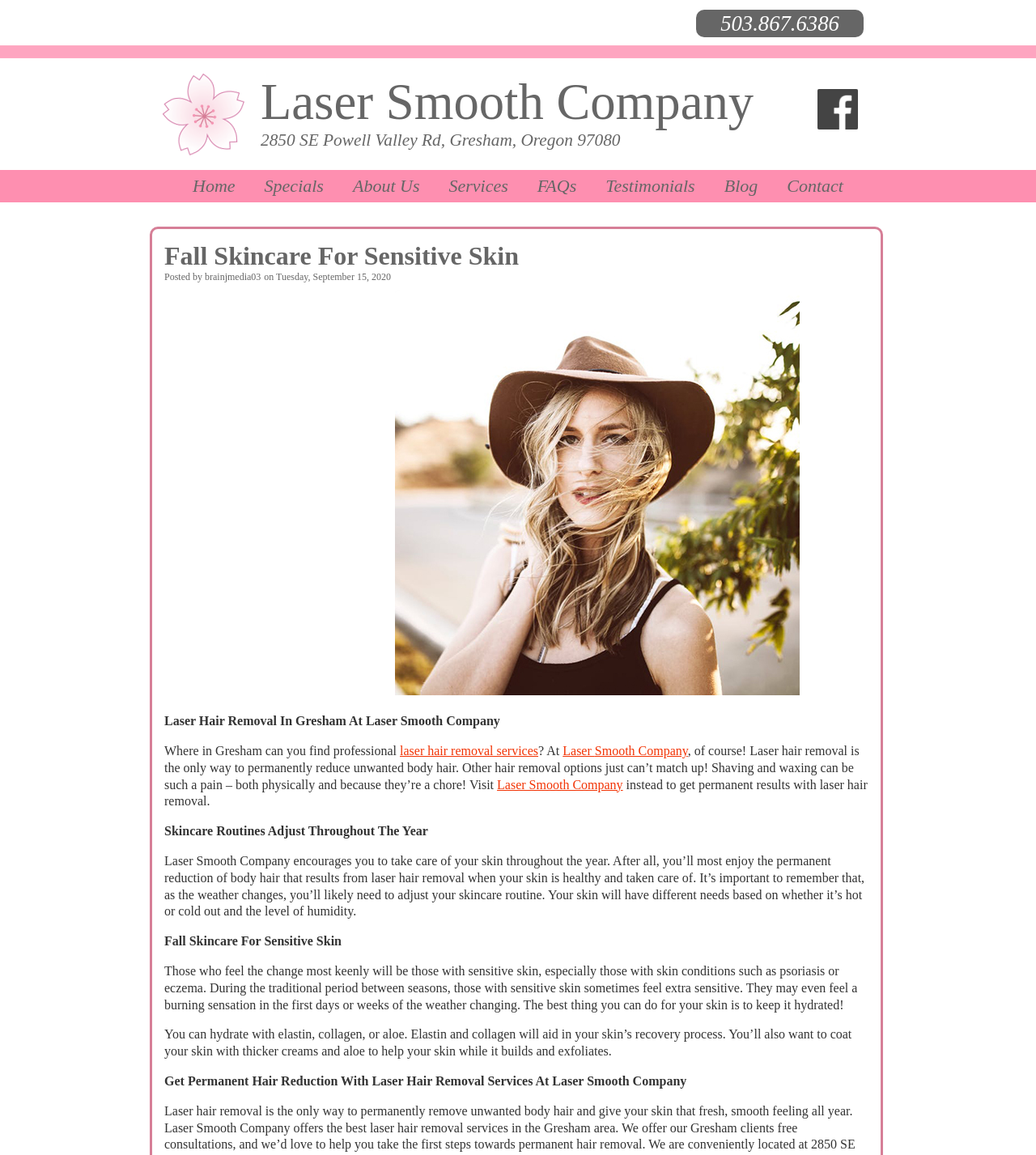Please identify the bounding box coordinates of the area that needs to be clicked to follow this instruction: "Click the 'Contact' link".

[0.747, 0.147, 0.827, 0.175]